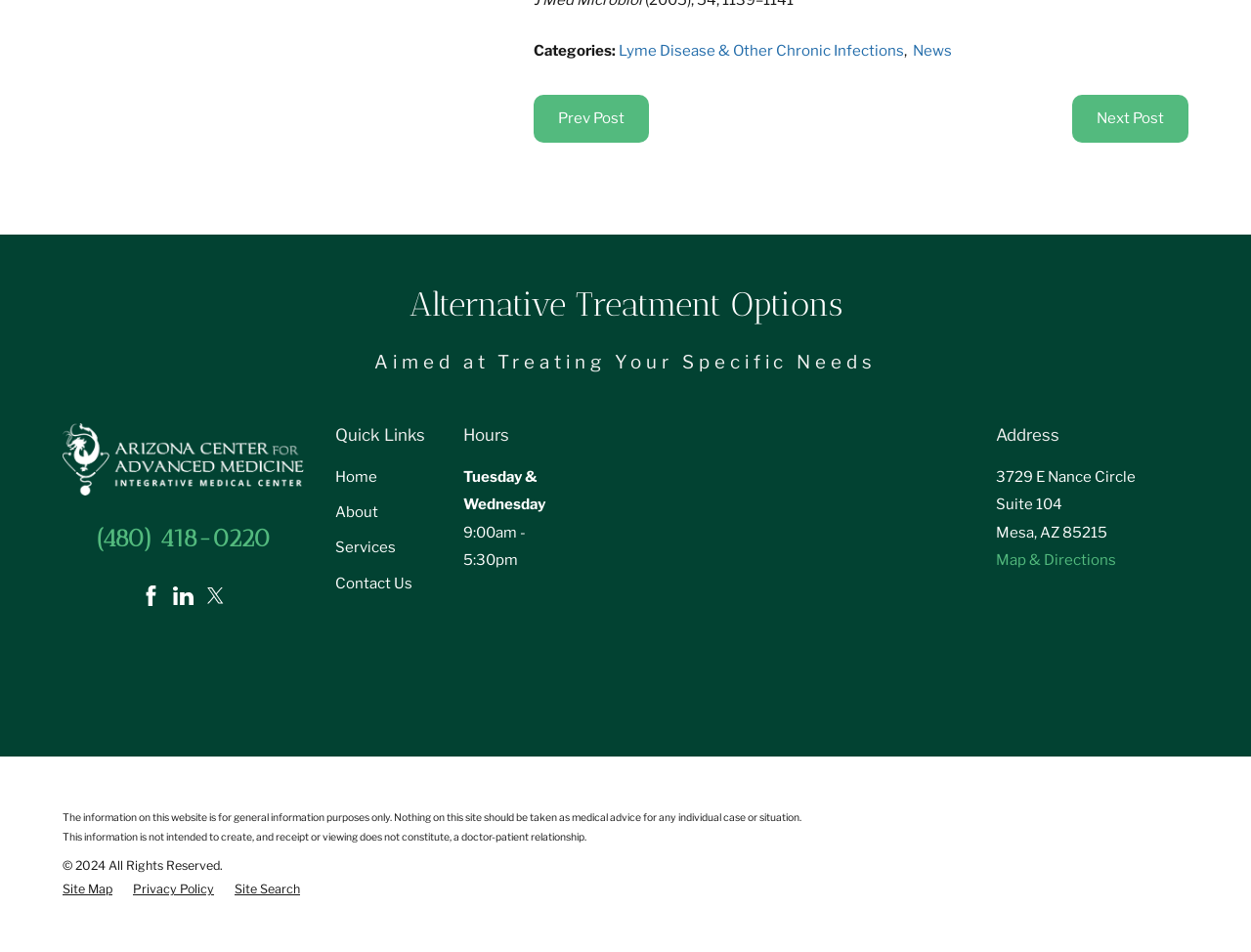Please give a one-word or short phrase response to the following question: 
What is the address of the medical center?

3729 E Nance Circle, Suite 104, Mesa, AZ 85215